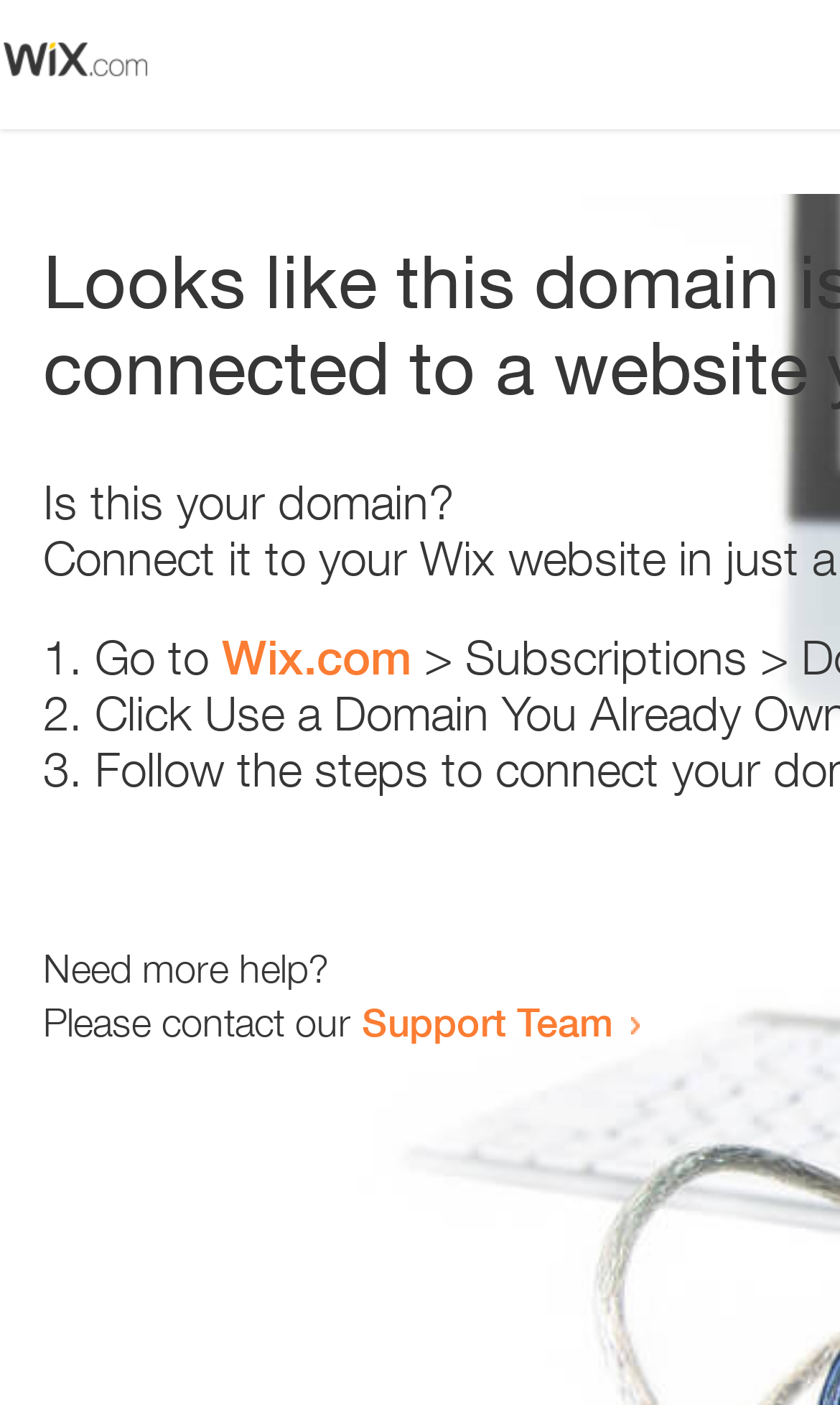Create an in-depth description of the webpage, covering main sections.

The webpage appears to be an error page, with a small image at the top left corner. Below the image, there is a heading that reads "Is this your domain?" centered on the page. 

Underneath the heading, there is a numbered list with three items. The first item starts with "1." and is followed by the text "Go to" and a link to "Wix.com". The second item starts with "2." and the third item starts with "3.", but their contents are not specified. 

At the bottom of the page, there is a section that provides additional help options. It starts with the text "Need more help?" and is followed by a sentence that reads "Please contact our". This sentence is completed with a link to the "Support Team".